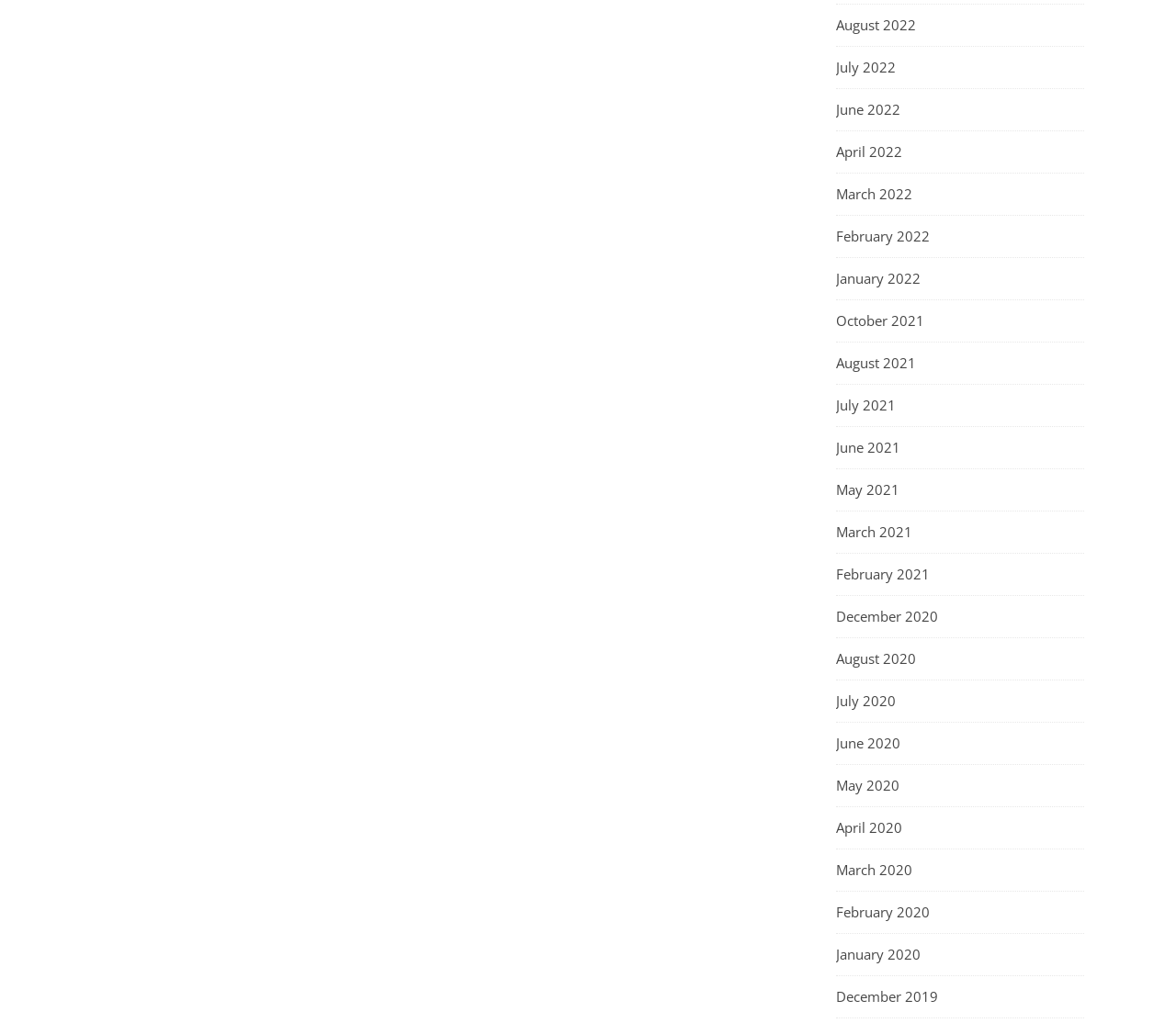Carefully observe the image and respond to the question with a detailed answer:
What is the earliest month listed?

By examining the list of links, I can see that the earliest month listed is December 2019, which is the last link in the list.